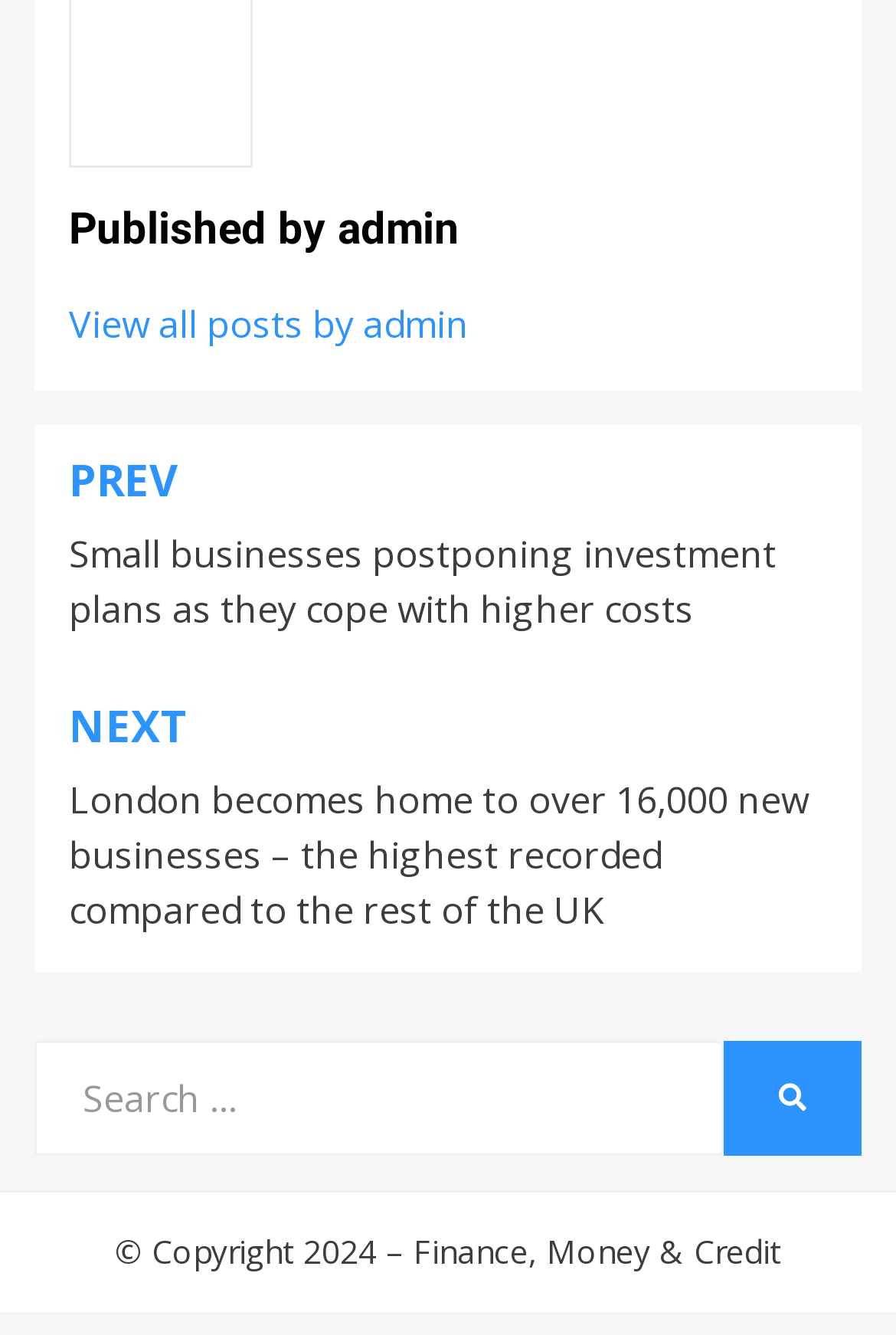Please find the bounding box coordinates of the element that you should click to achieve the following instruction: "View all posts by admin". The coordinates should be presented as four float numbers between 0 and 1: [left, top, right, bottom].

[0.077, 0.223, 0.523, 0.261]